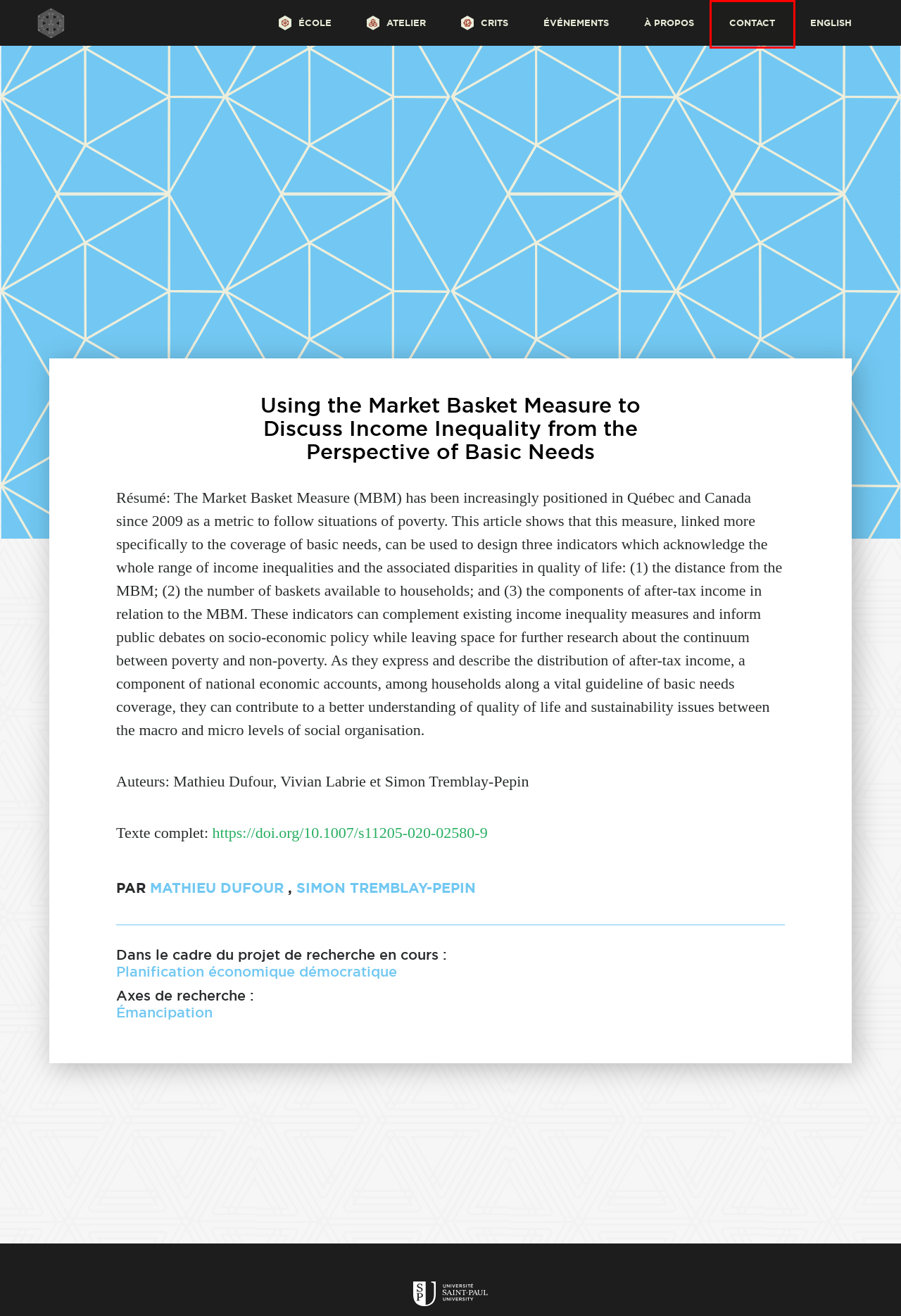Review the webpage screenshot provided, noting the red bounding box around a UI element. Choose the description that best matches the new webpage after clicking the element within the bounding box. The following are the options:
A. Savoirs engagés dans la transformation sociale — École d'innovation sociale Élisabeth Bruyère
B. Université Saint Paul Ottawa - Université spécialisée en sciences humaines et sociales
C. Contact — École d'innovation sociale Élisabeth Bruyère
D. À propos — École d'innovation sociale Élisabeth Bruyère
E. Carnet — École d'innovation sociale Élisabeth Bruyère
F. Équipe — École d'innovation sociale Élisabeth Bruyère
G. Balados — École d'innovation sociale Élisabeth Bruyère
H. Équipe & Conseil d'administration — École d'innovation sociale Élisabeth Bruyère

C